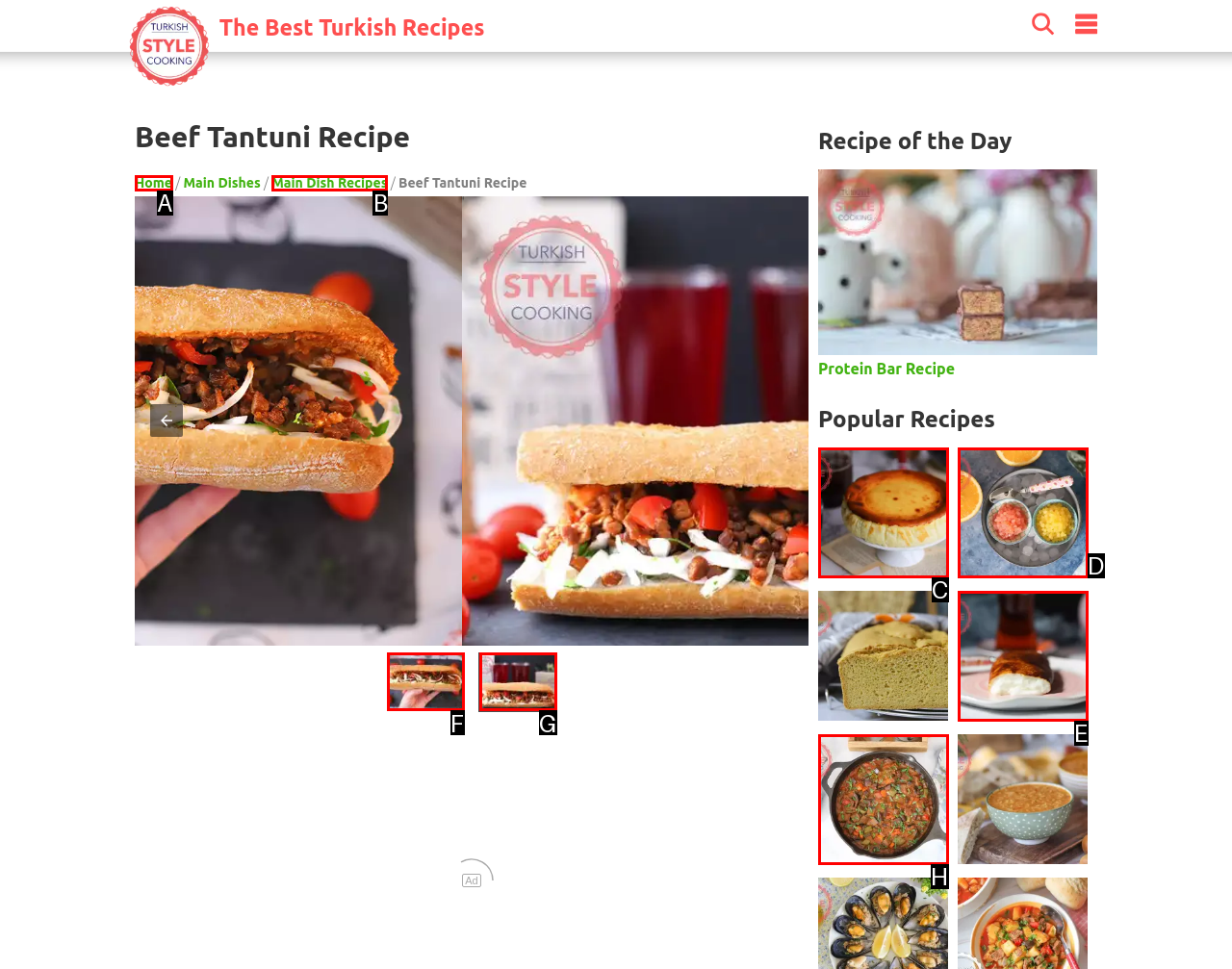Select the HTML element that matches the description: Home
Respond with the letter of the correct choice from the given options directly.

A